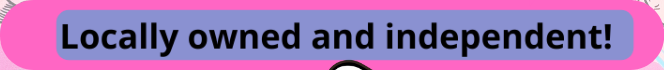Use a single word or phrase to answer the question:
What type of atmosphere does the design suggest?

Friendly and inviting